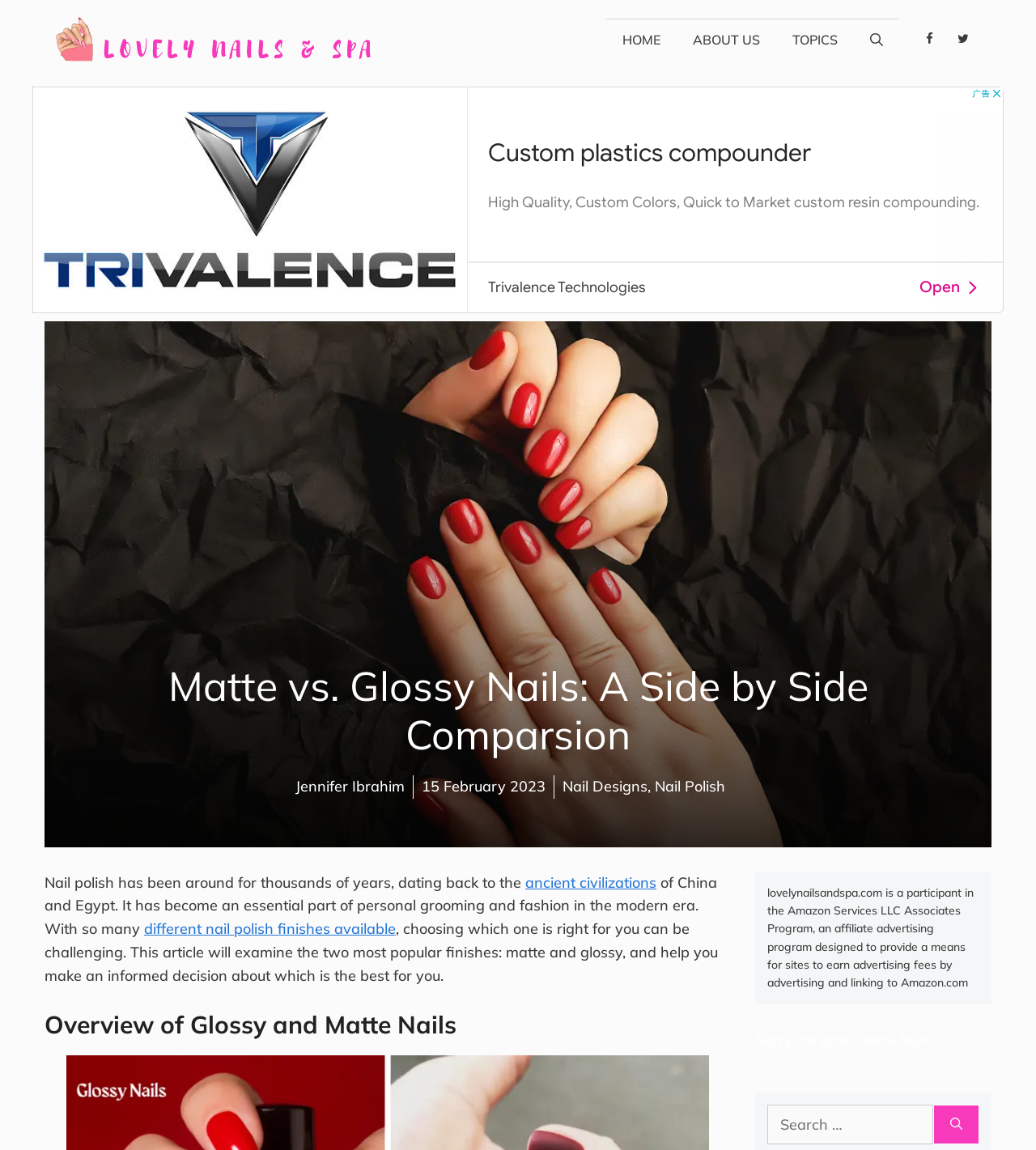Pinpoint the bounding box coordinates of the area that must be clicked to complete this instruction: "Learn about ancient civilizations".

[0.507, 0.759, 0.634, 0.775]